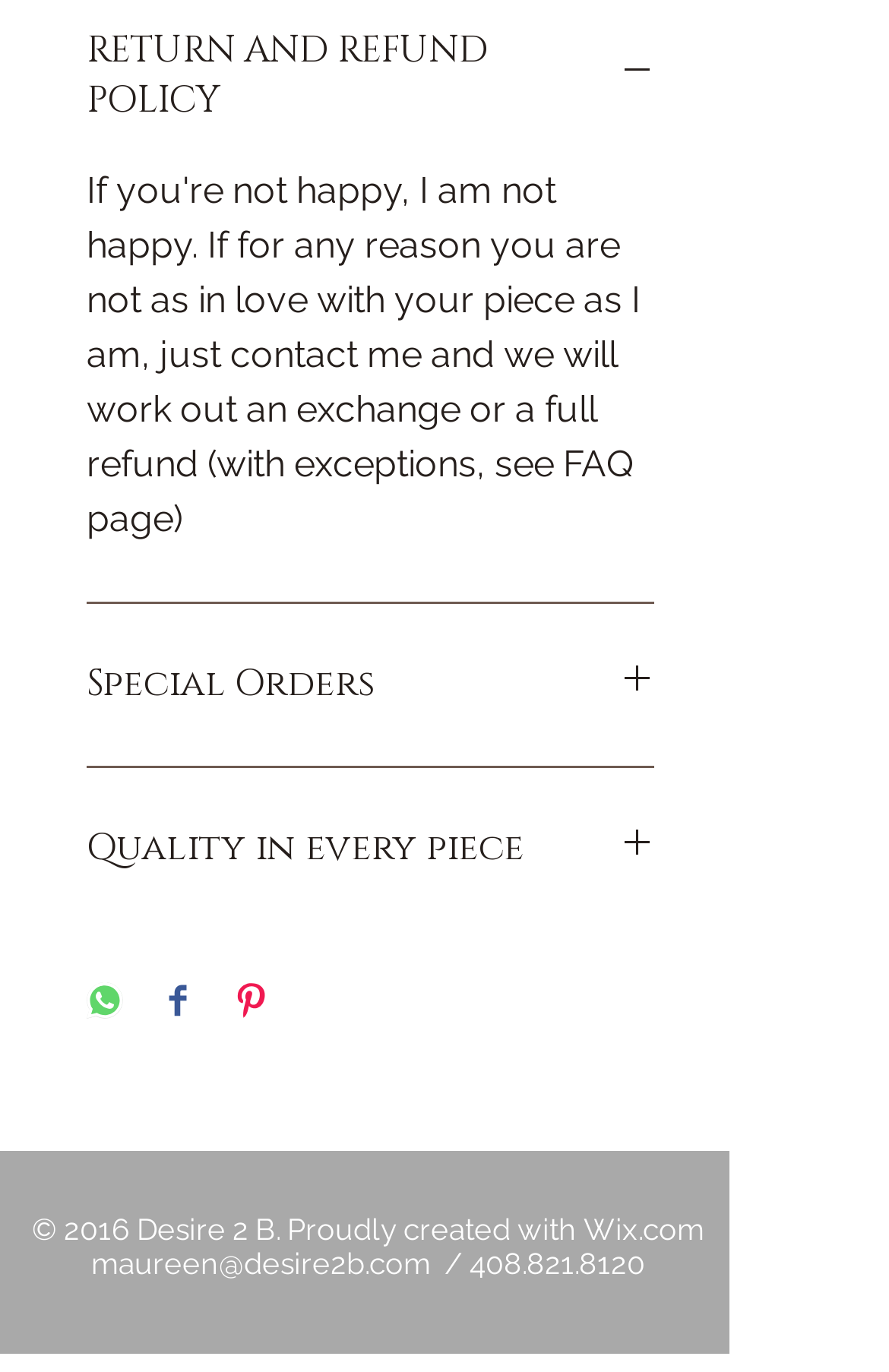Determine the bounding box coordinates of the clickable region to execute the instruction: "Show replies by date". The coordinates should be four float numbers between 0 and 1, denoted as [left, top, right, bottom].

None